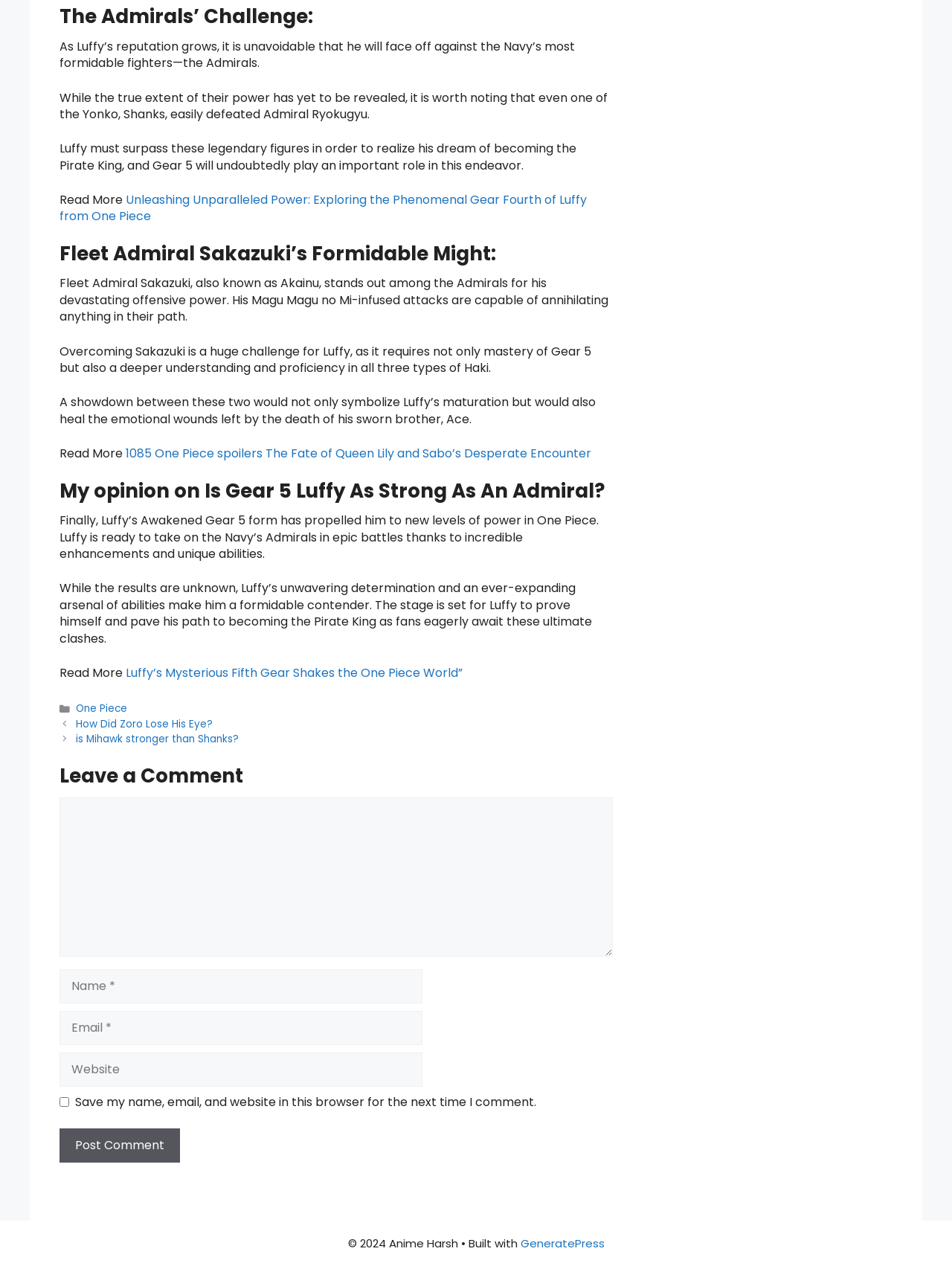Identify the bounding box of the HTML element described as: "GeneratePress".

[0.546, 0.976, 0.635, 0.988]